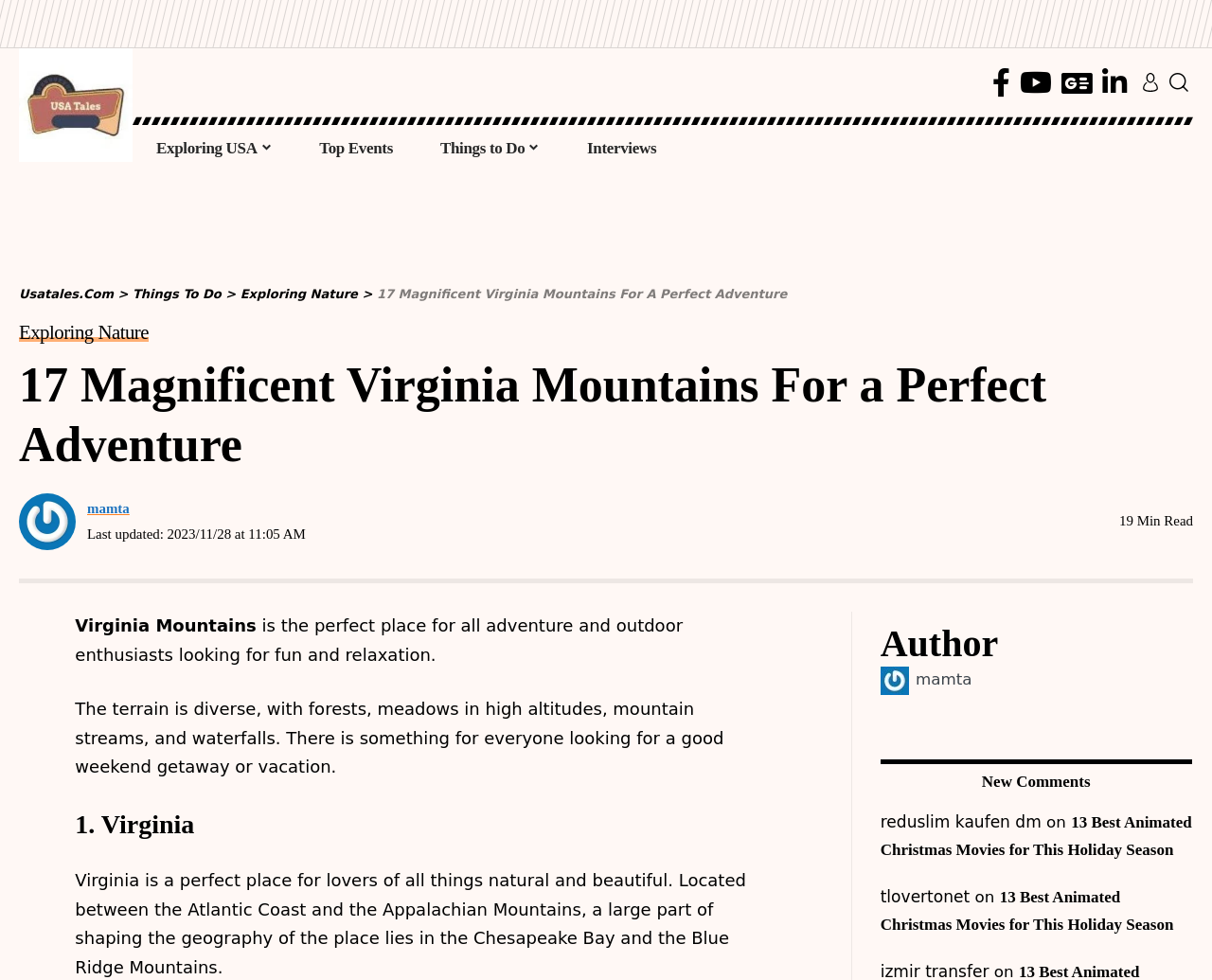Given the element description: "usatales.com", predict the bounding box coordinates of this UI element. The coordinates must be four float numbers between 0 and 1, given as [left, top, right, bottom].

[0.016, 0.293, 0.094, 0.307]